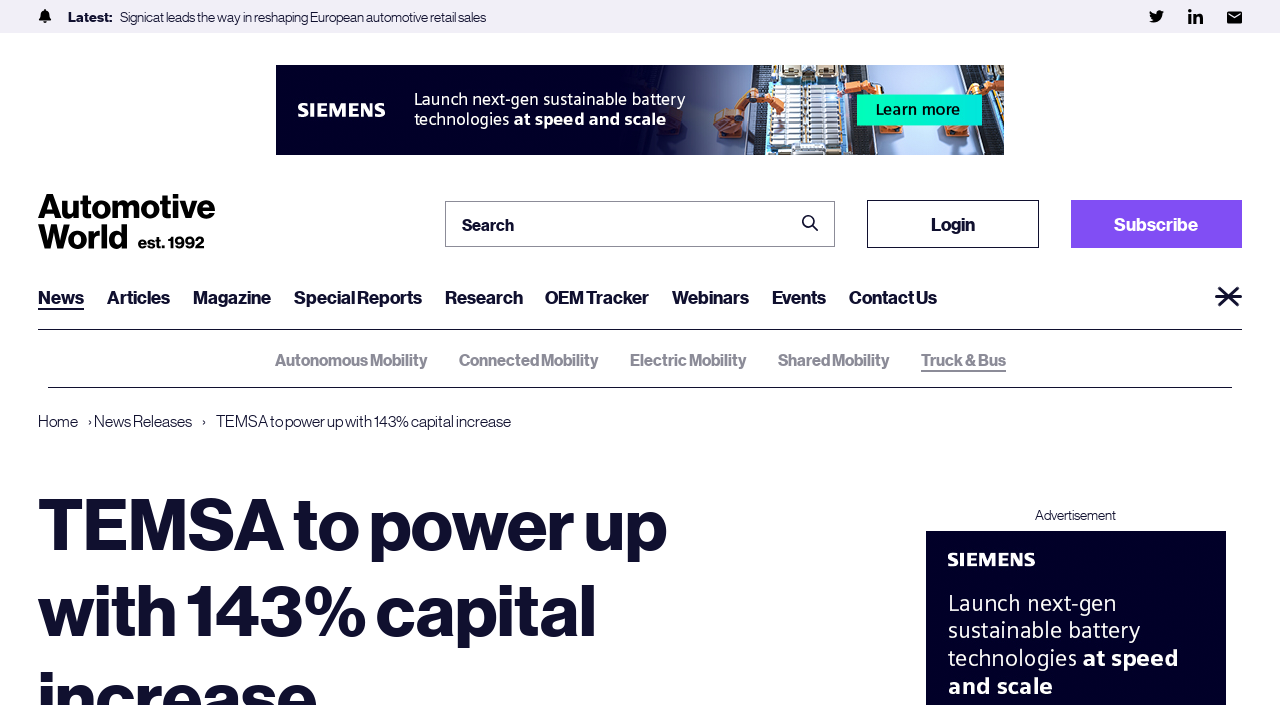Determine the bounding box coordinates for the element that should be clicked to follow this instruction: "Go to Developer Docs". The coordinates should be given as four float numbers between 0 and 1, in the format [left, top, right, bottom].

None